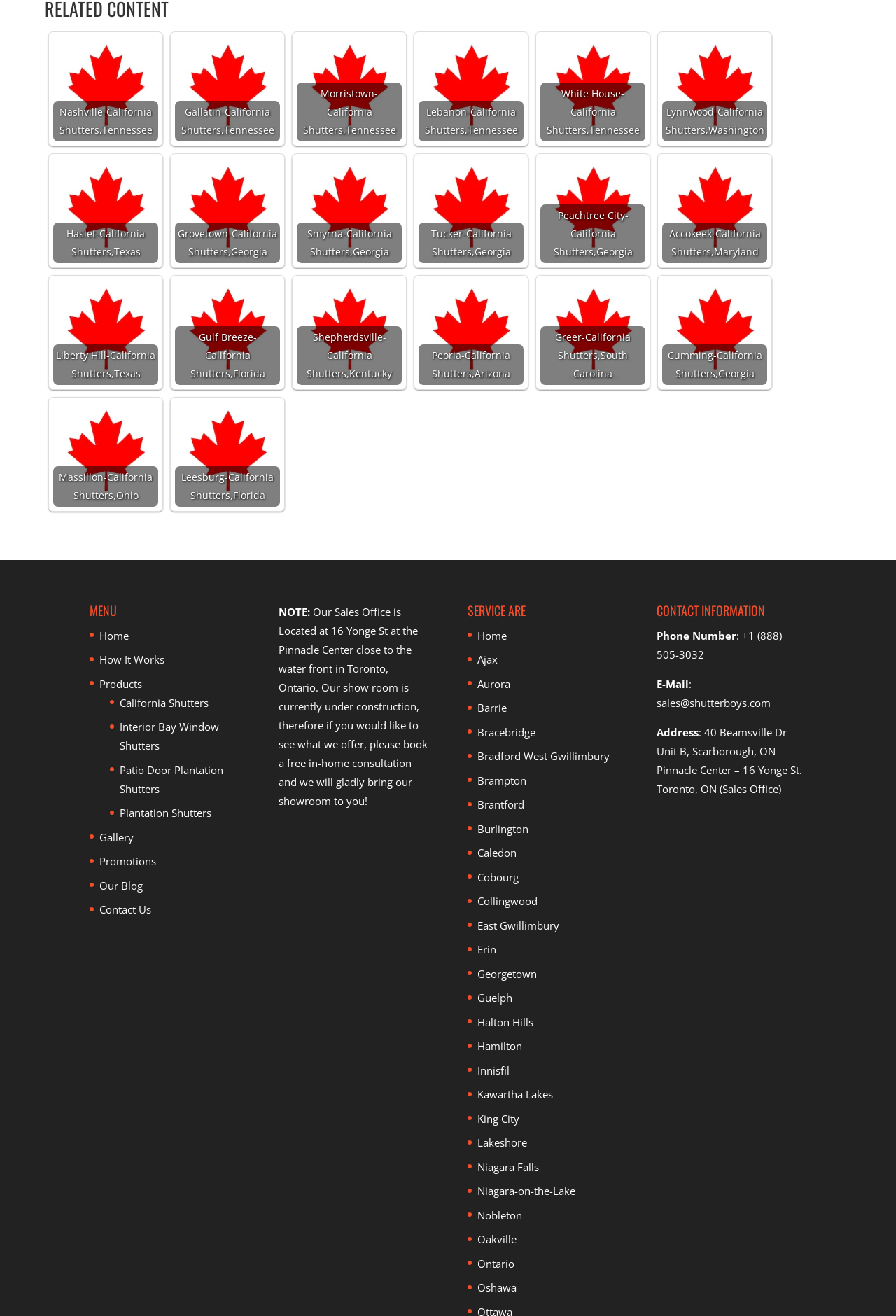Determine the bounding box coordinates for the element that should be clicked to follow this instruction: "Click MENU". The coordinates should be given as four float numbers between 0 and 1, in the format [left, top, right, bottom].

[0.1, 0.458, 0.267, 0.476]